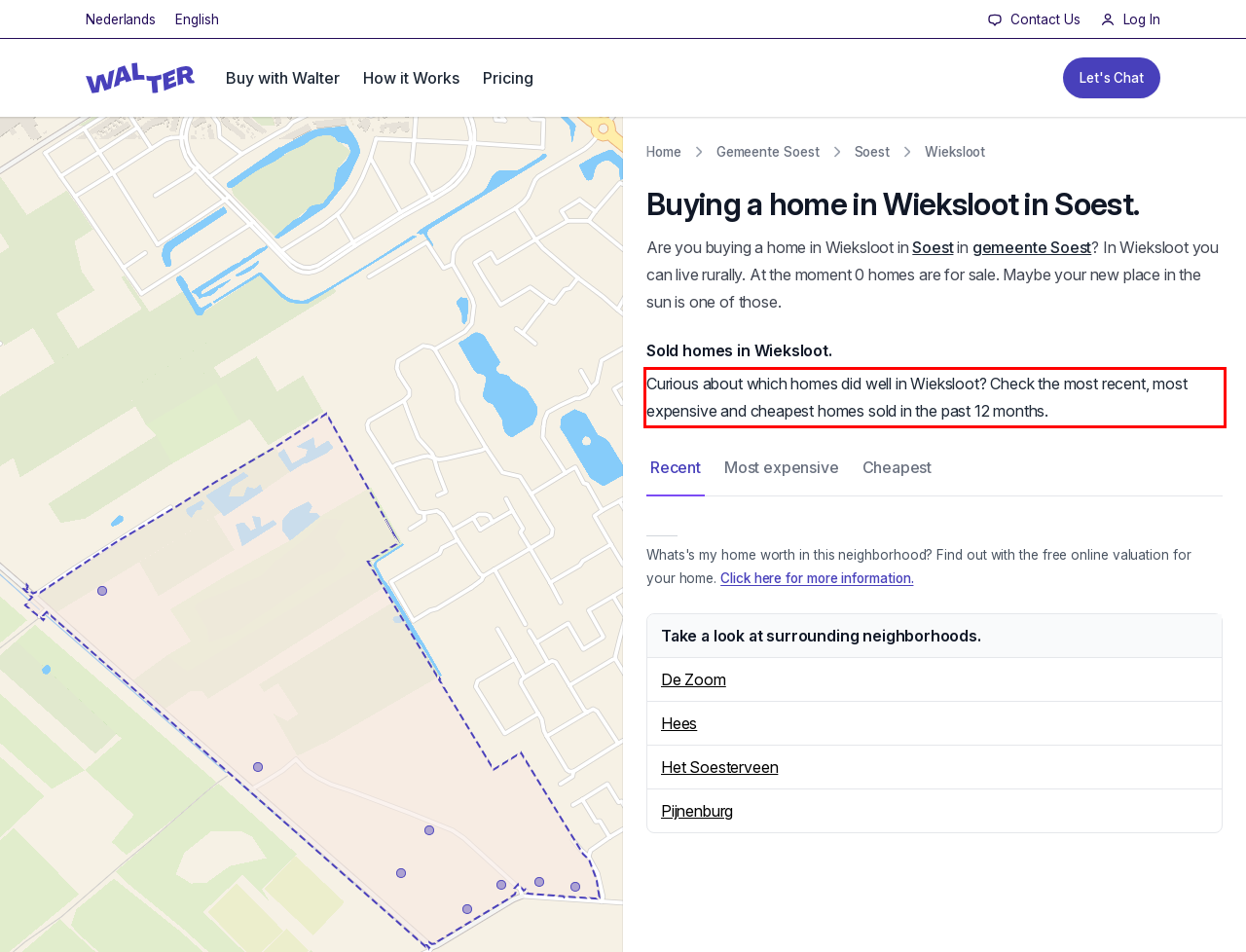Observe the screenshot of the webpage, locate the red bounding box, and extract the text content within it.

Curious about which homes did well in Wieksloot? Check the most recent, most expensive and cheapest homes sold in the past 12 months.